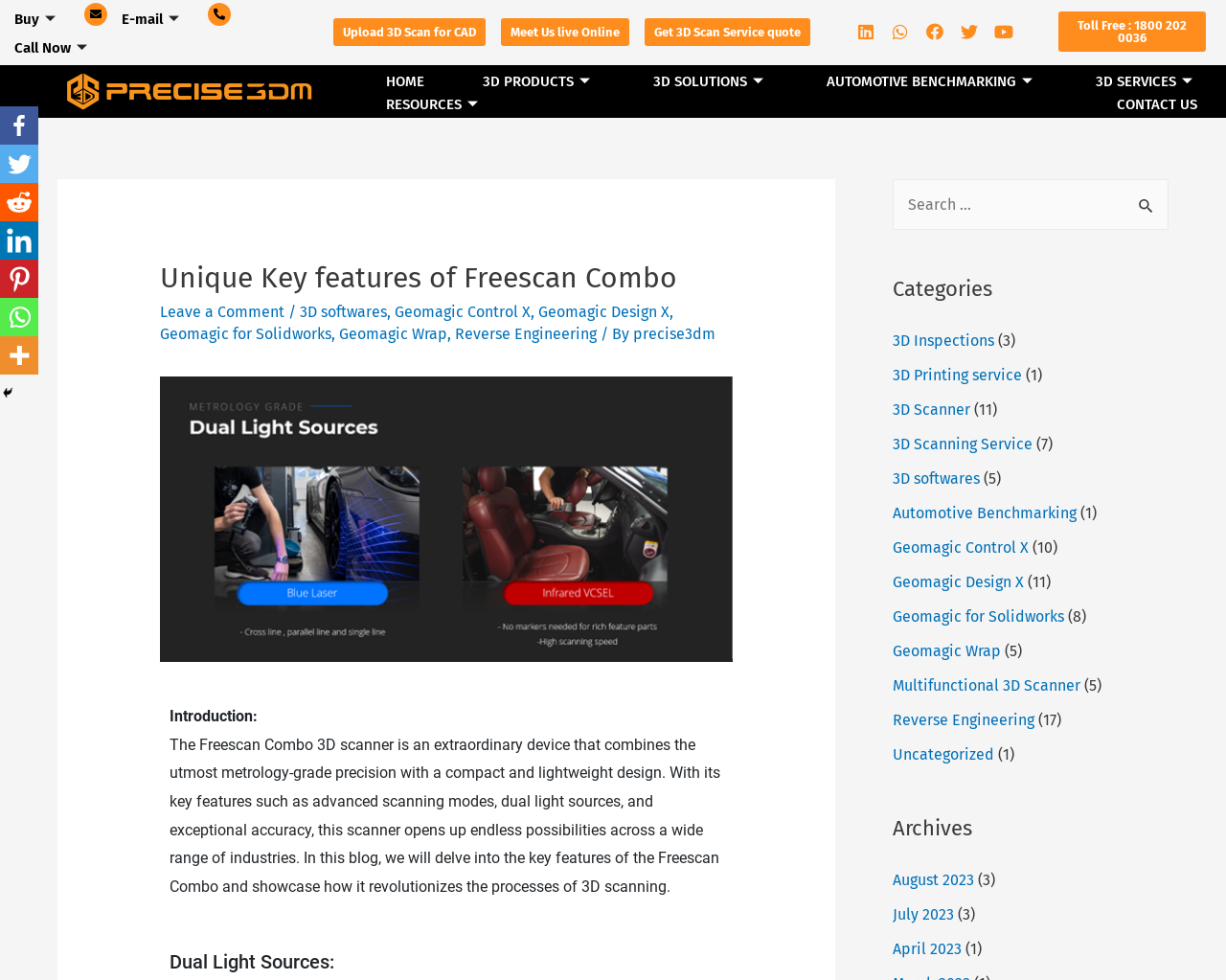Please provide a comprehensive response to the question below by analyzing the image: 
How many social media links are there at the top of the page?

I counted the social media links at the top of the page, which are Linkedin, Whatsapp, Facebook, Twitter, Youtube, and Toll Free number.